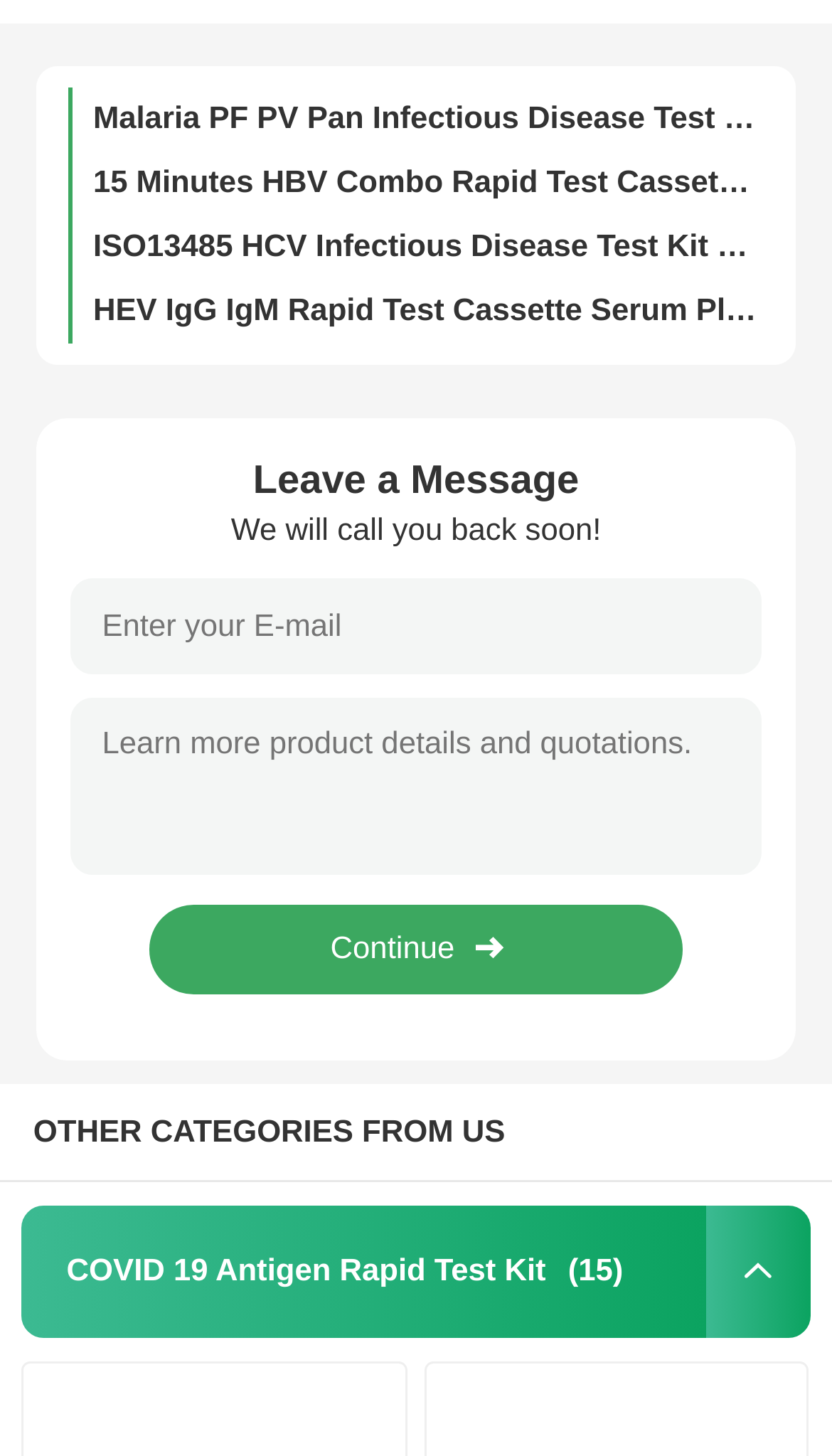Please identify the bounding box coordinates of the element that needs to be clicked to perform the following instruction: "Click on the 'Home' link".

[0.08, 0.109, 0.92, 0.19]